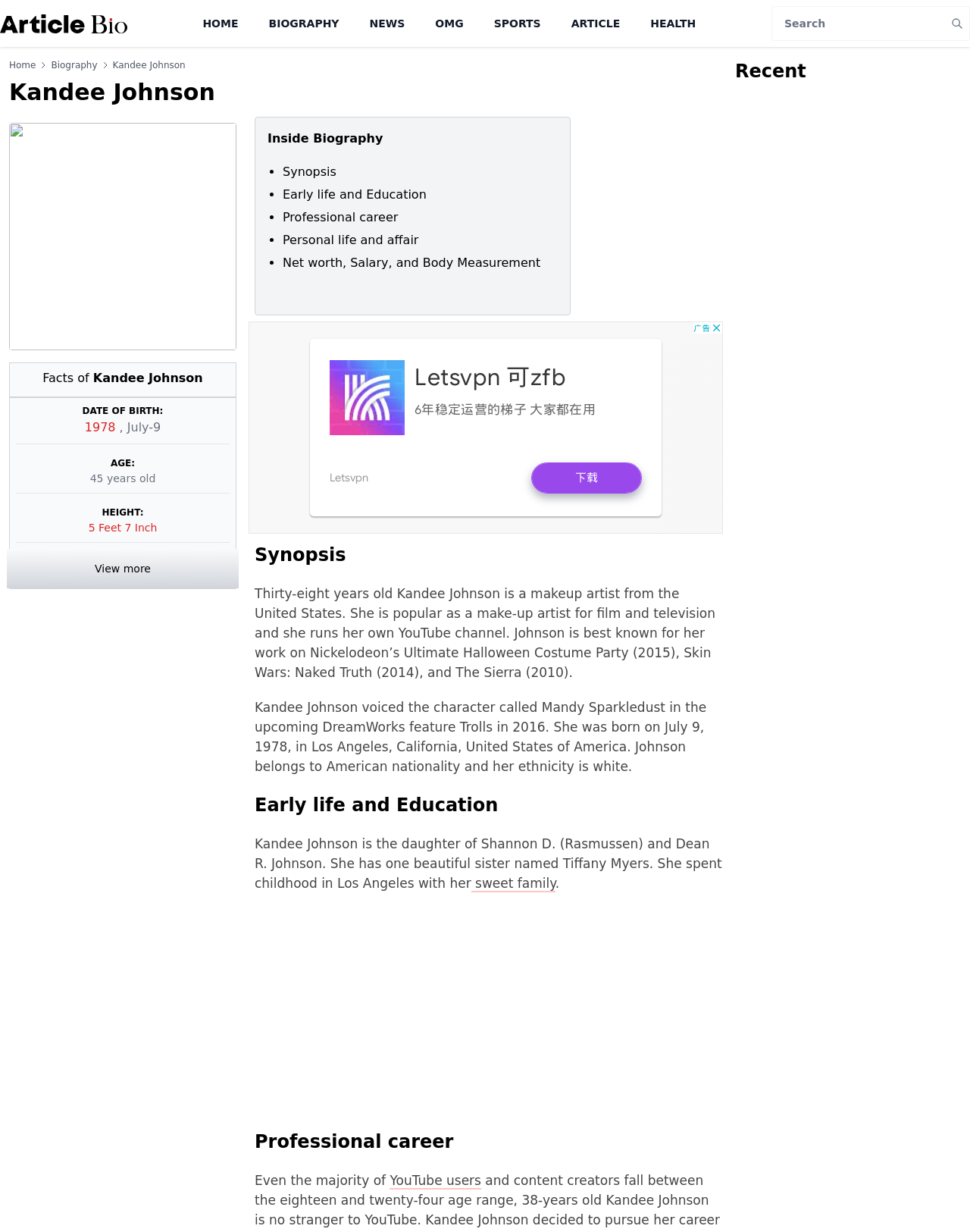Predict the bounding box coordinates of the area that should be clicked to accomplish the following instruction: "Go to biography page". The bounding box coordinates should consist of four float numbers between 0 and 1, i.e., [left, top, right, bottom].

[0.277, 0.014, 0.35, 0.024]